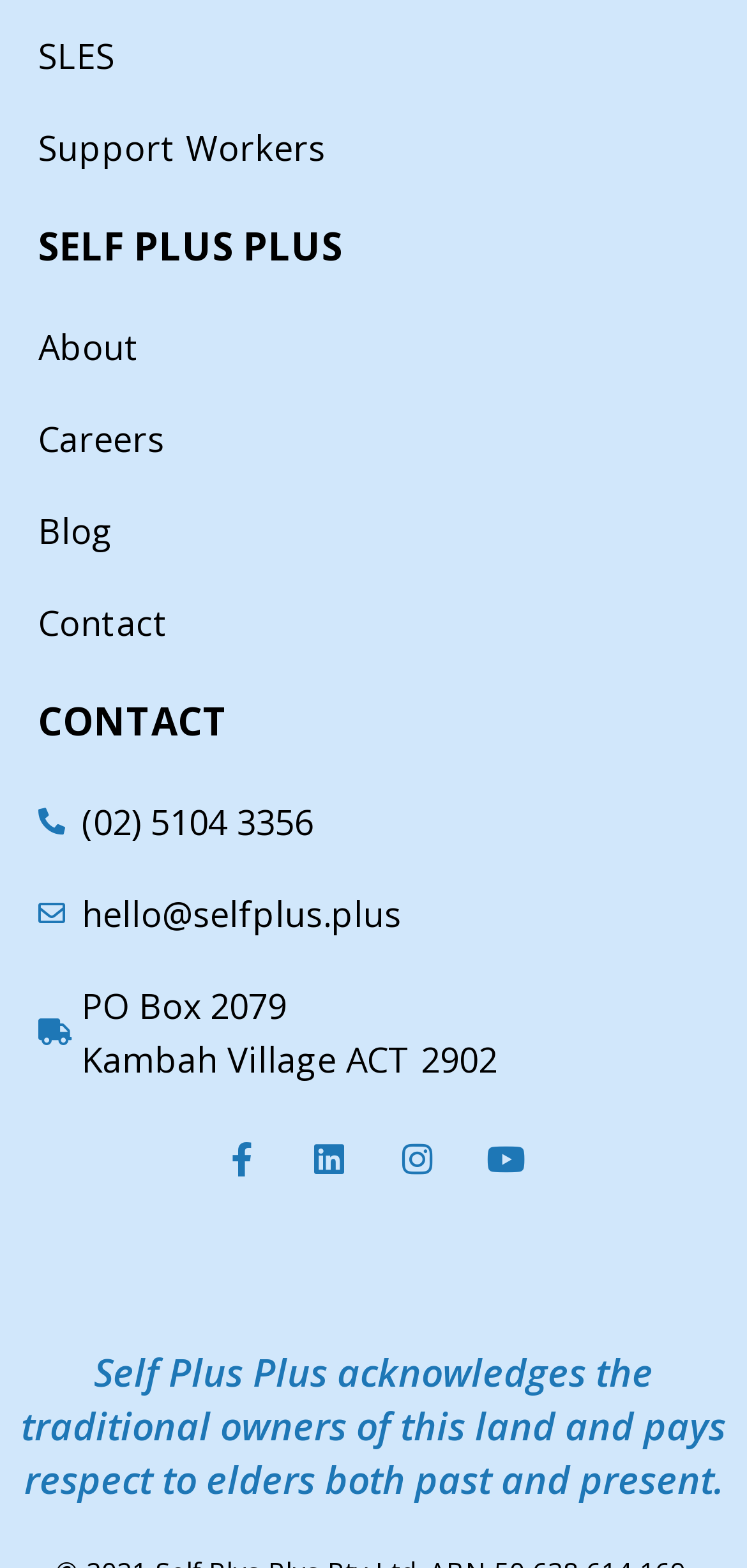Given the content of the image, can you provide a detailed answer to the question?
What is the name of the organization?

I determined the answer by looking at the heading element with the text 'SELF PLUS PLUS' which is likely to be the name of the organization.